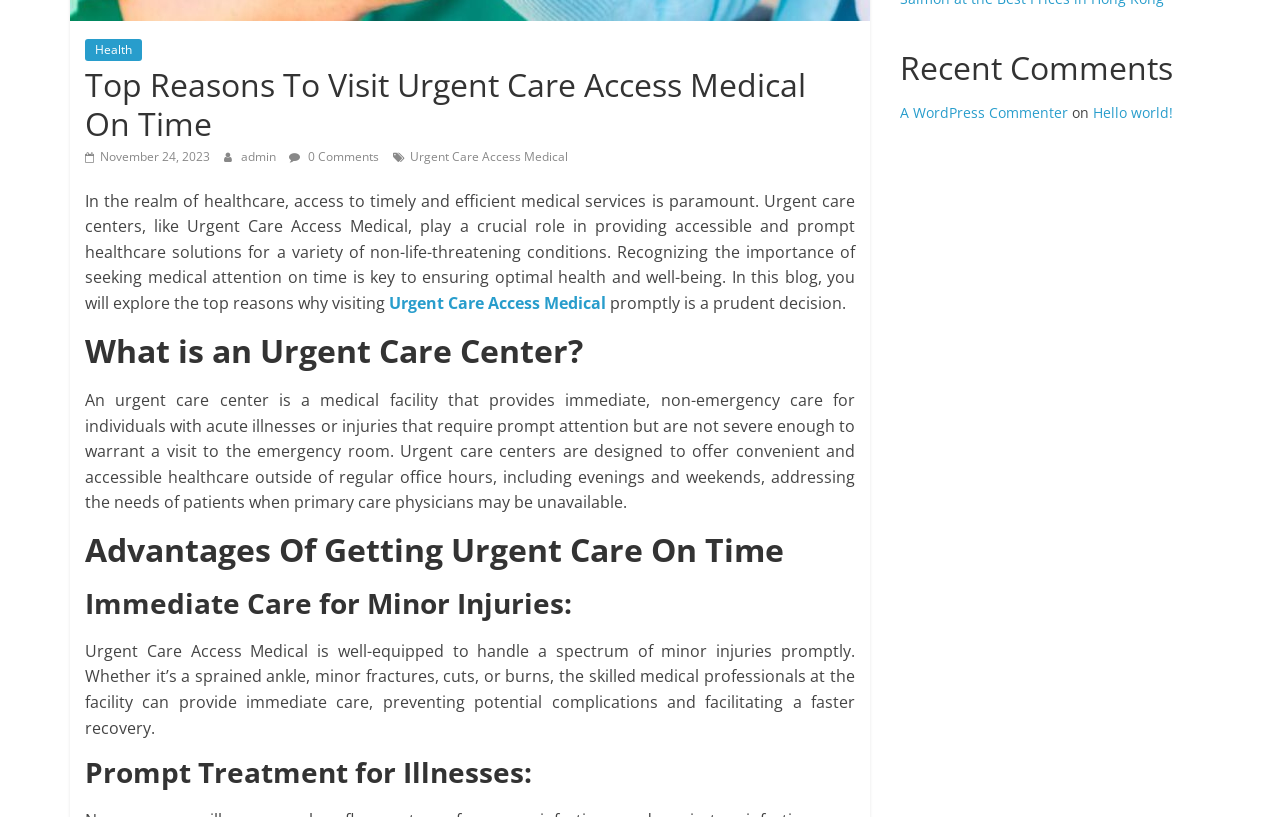Please determine the bounding box coordinates for the UI element described here. Use the format (top-left x, top-left y, bottom-right x, bottom-right y) with values bounded between 0 and 1: admin

[0.188, 0.181, 0.218, 0.202]